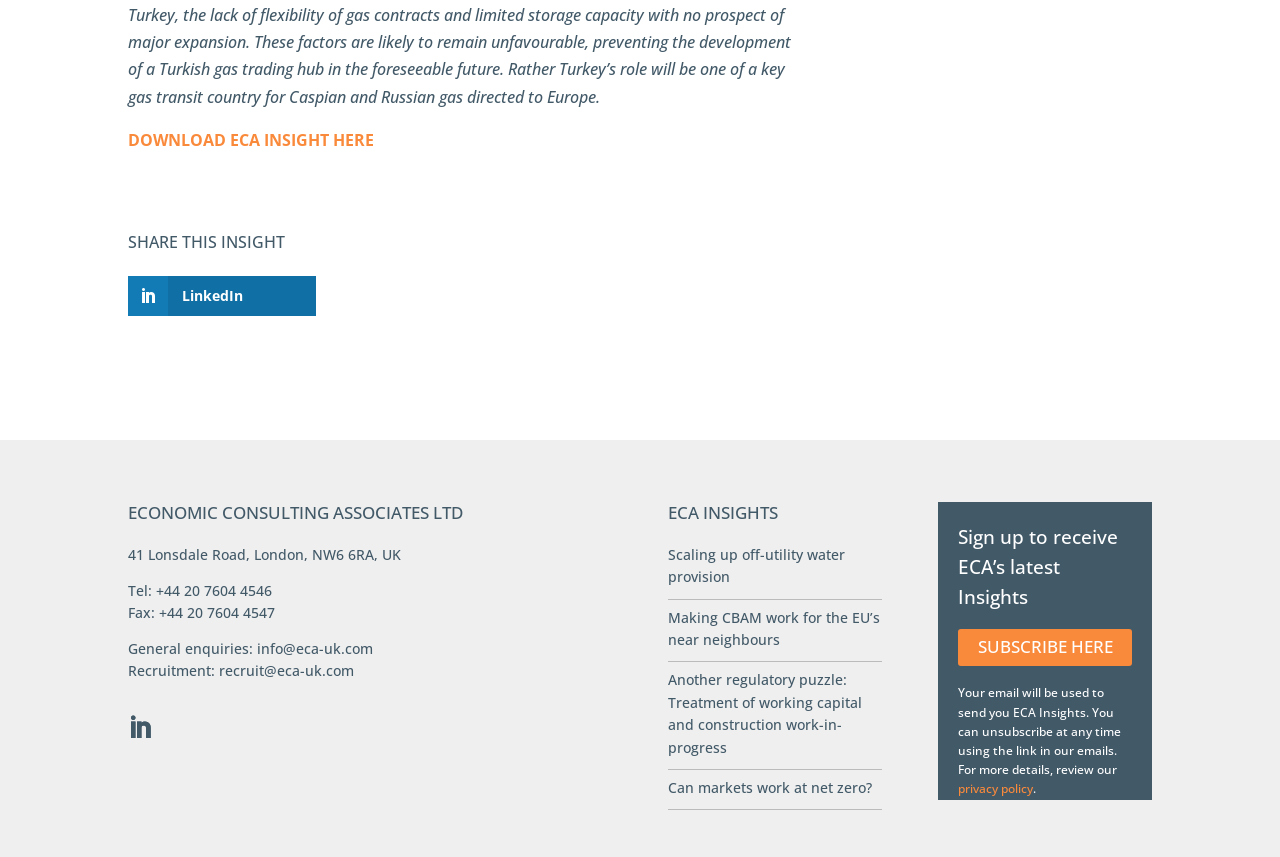Highlight the bounding box coordinates of the element you need to click to perform the following instruction: "Subscribe to receive ECA’s latest Insights."

[0.749, 0.734, 0.884, 0.777]